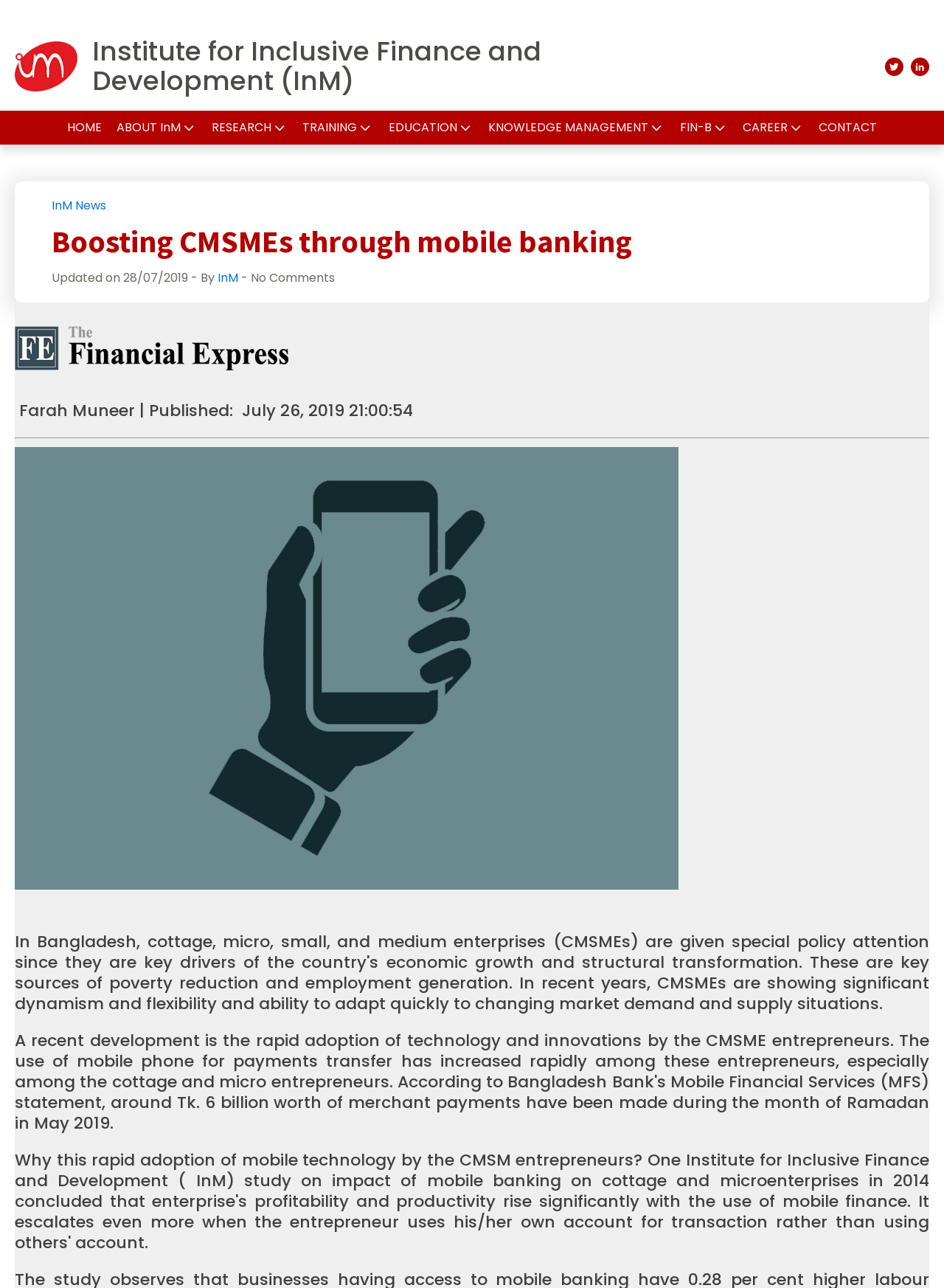Use the information in the screenshot to answer the question comprehensively: When was the article published?

I found the answer by looking at the text below the main heading, which mentions the publication date as 'July 26, 2019', so it is the publication date of the article.